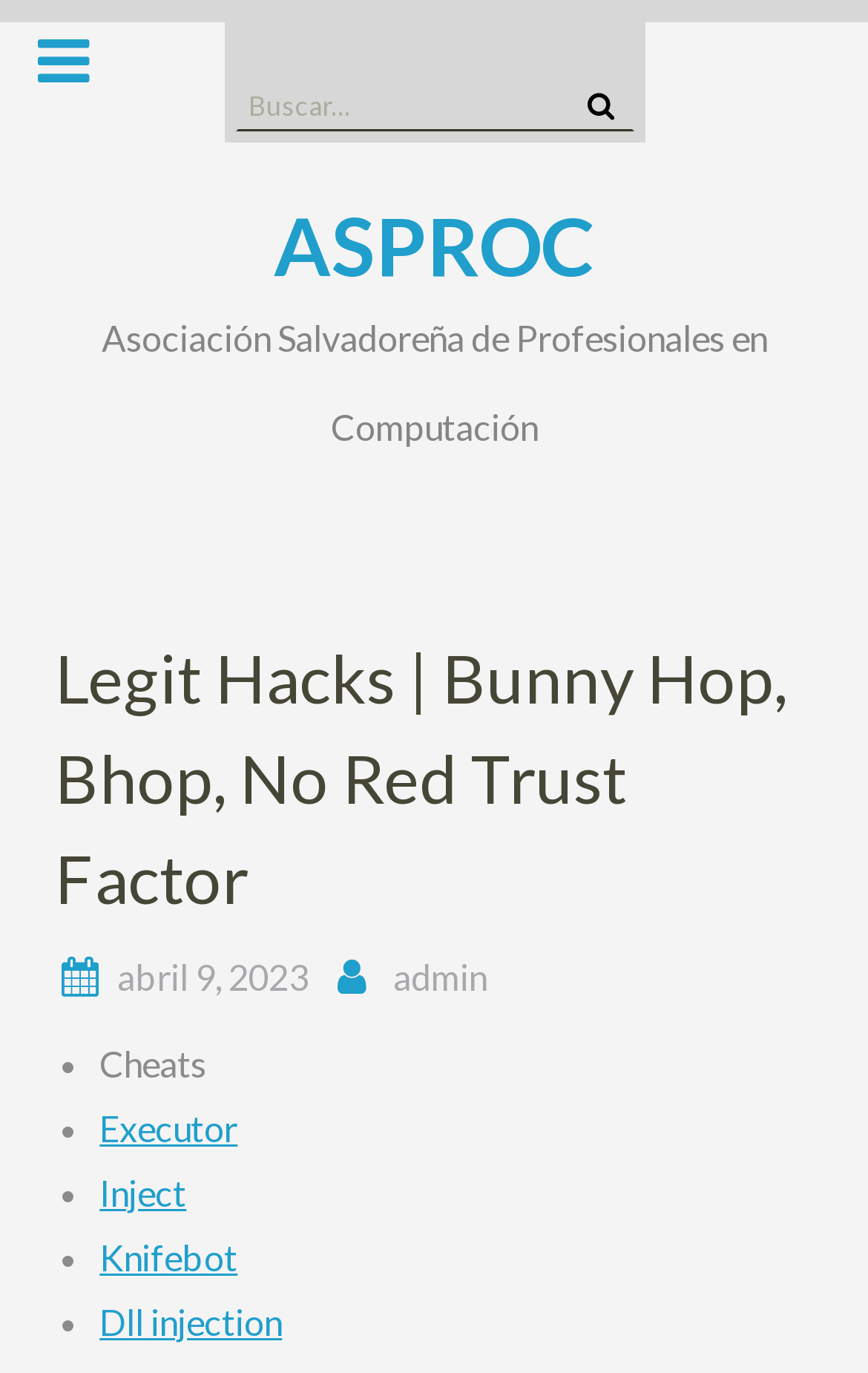Please identify the bounding box coordinates of the clickable area that will allow you to execute the instruction: "Go to Knifebot page".

[0.115, 0.899, 0.274, 0.93]